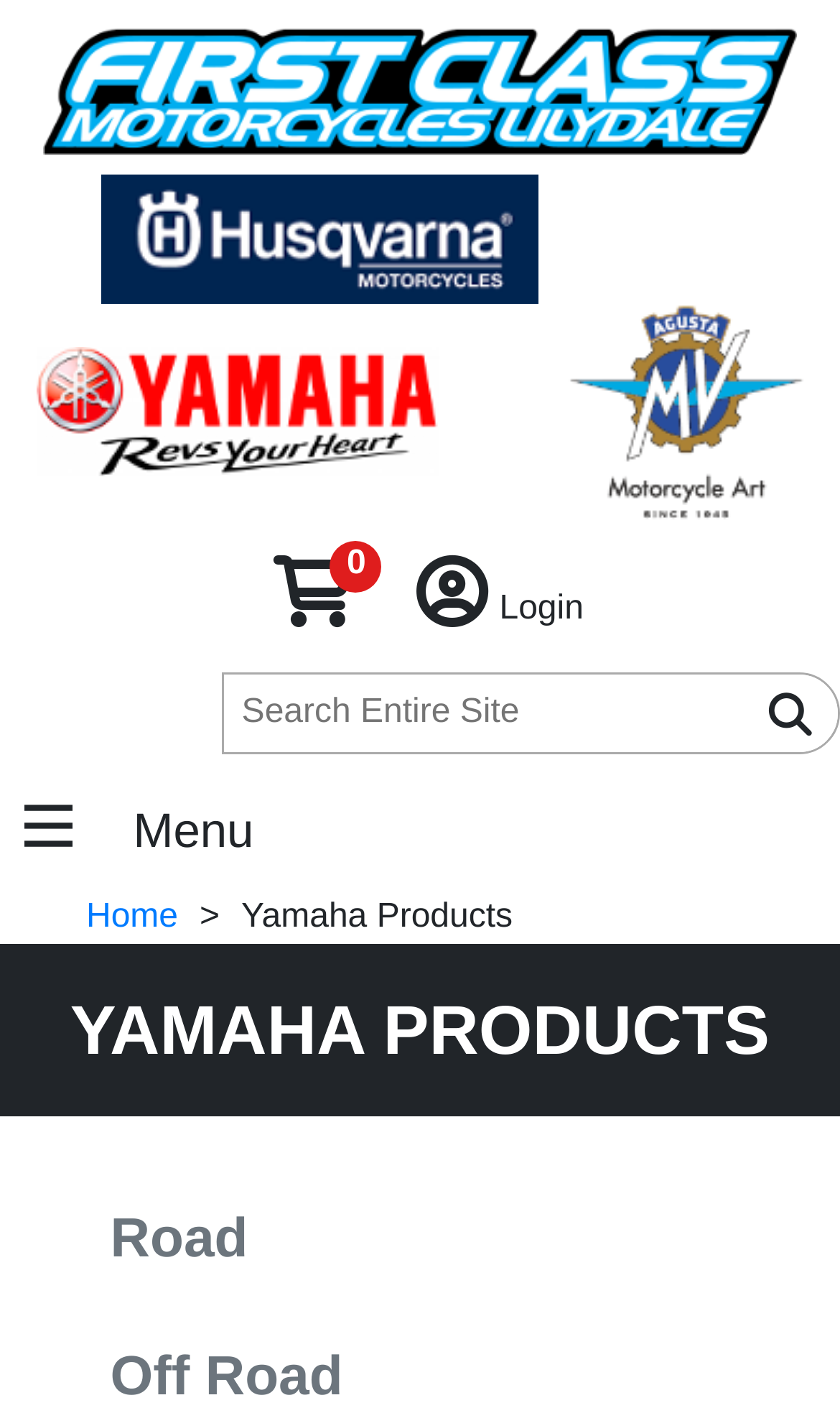Provide the bounding box coordinates of the UI element that matches the description: "parent_node: 0".

[0.051, 0.02, 0.949, 0.109]